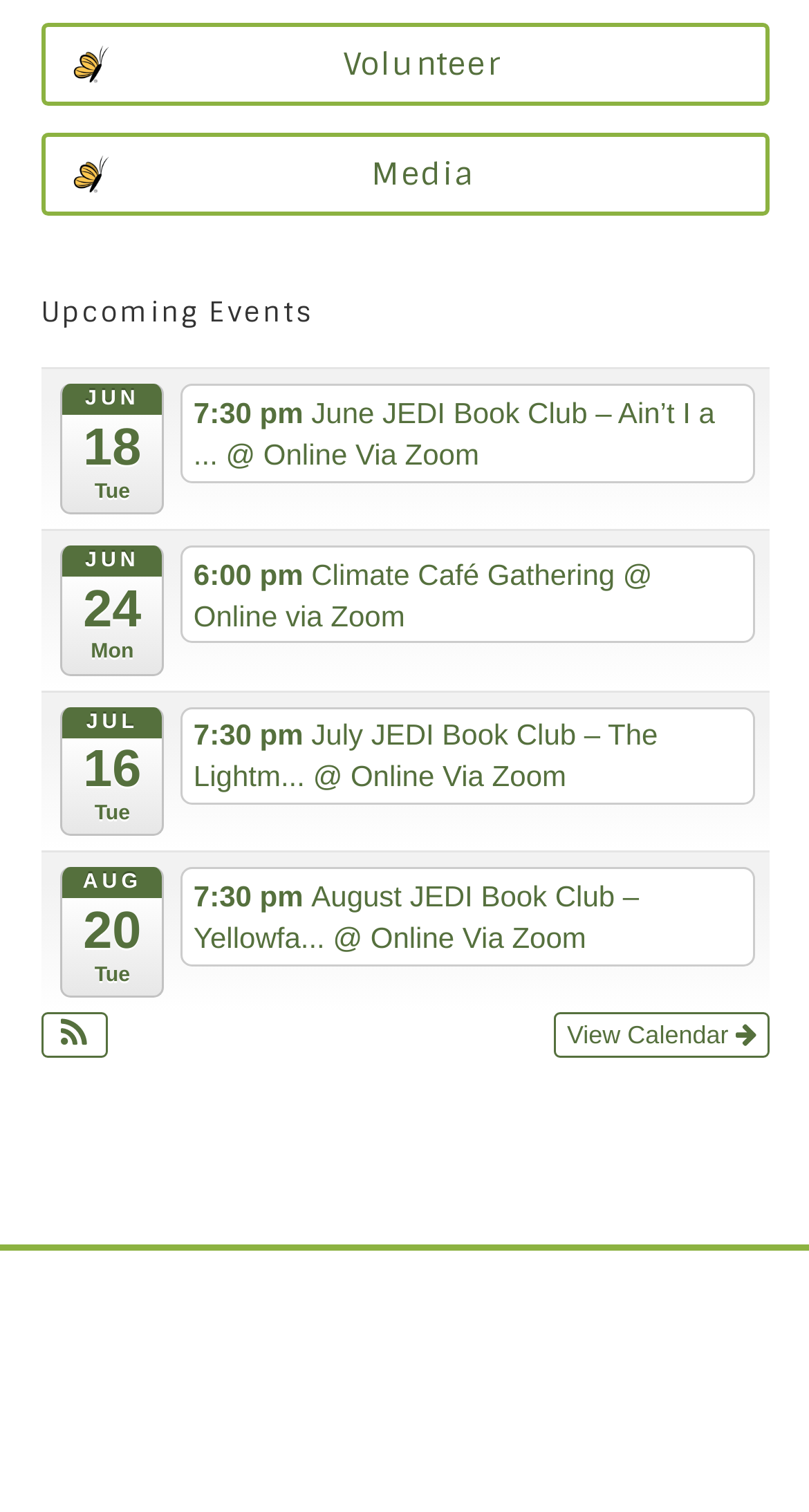Pinpoint the bounding box coordinates of the element you need to click to execute the following instruction: "Learn more about the Climate Psychiatry Alliance". The bounding box should be represented by four float numbers between 0 and 1, in the format [left, top, right, bottom].

[0.088, 0.869, 0.912, 0.886]